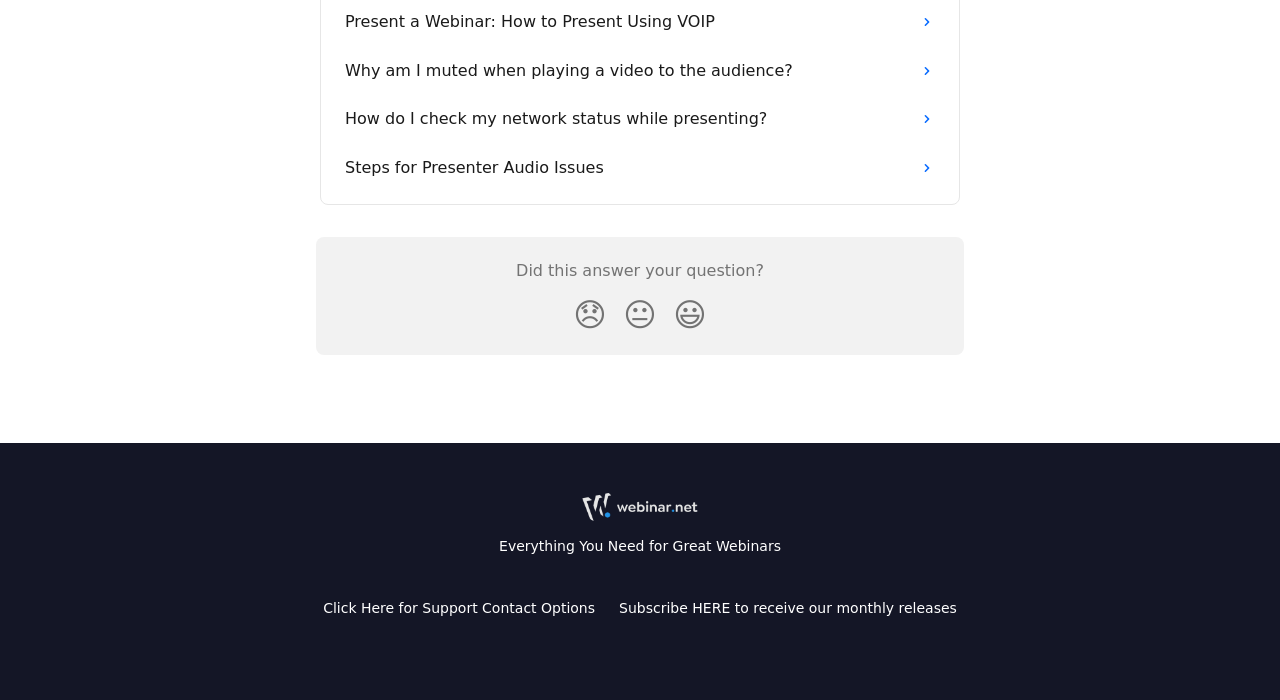Analyze the image and answer the question with as much detail as possible: 
How many links are in the footer section?

The footer section of the webpage contains 5 links, including 'webinar.net Help Center', 'Click Here for Support Contact Options', 'Subscribe HERE to receive our monthly releases', and two other links with no text.